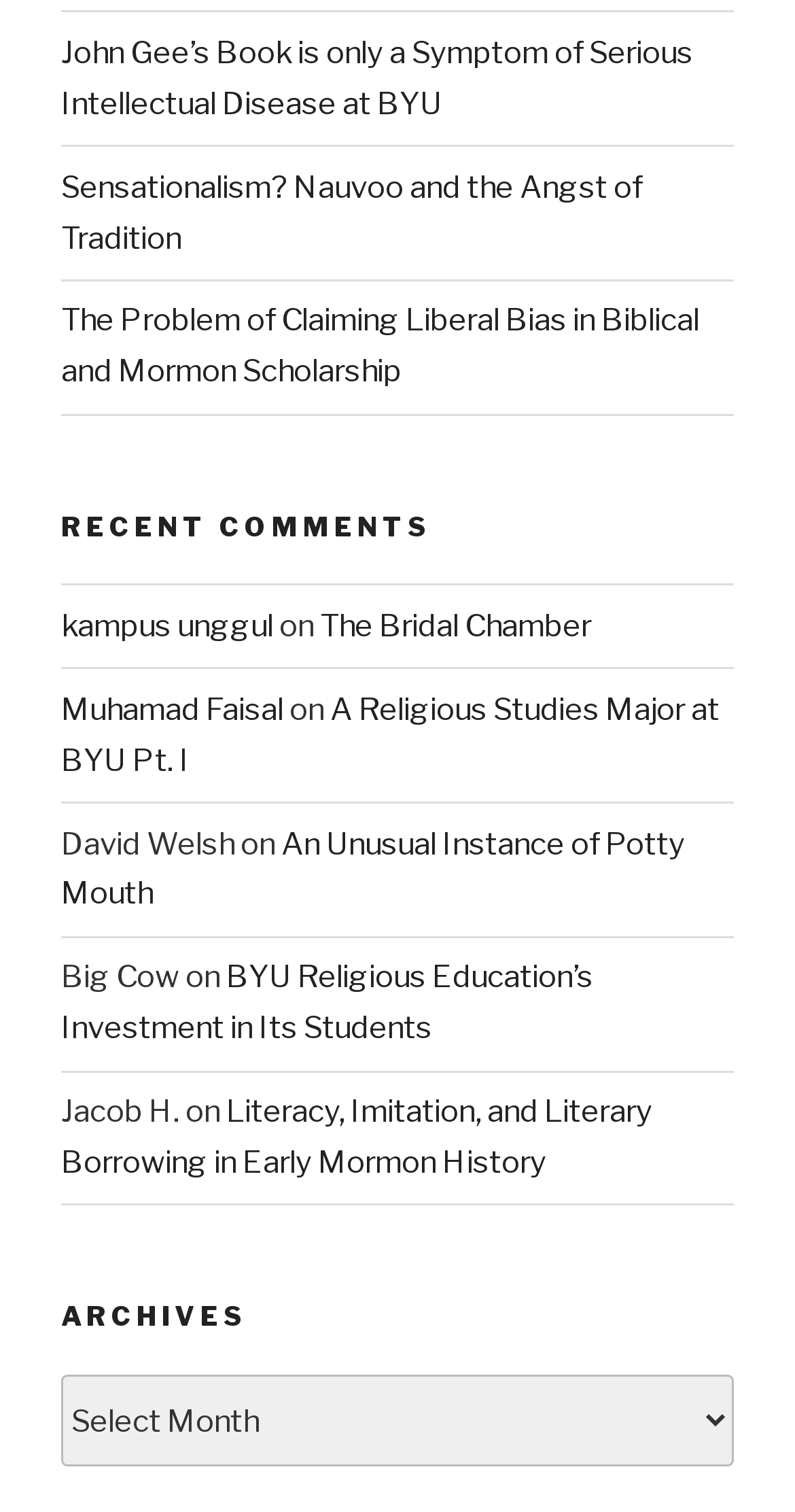Provide the bounding box coordinates of the HTML element described as: "Muhamad Faisal". The bounding box coordinates should be four float numbers between 0 and 1, i.e., [left, top, right, bottom].

[0.077, 0.457, 0.356, 0.481]